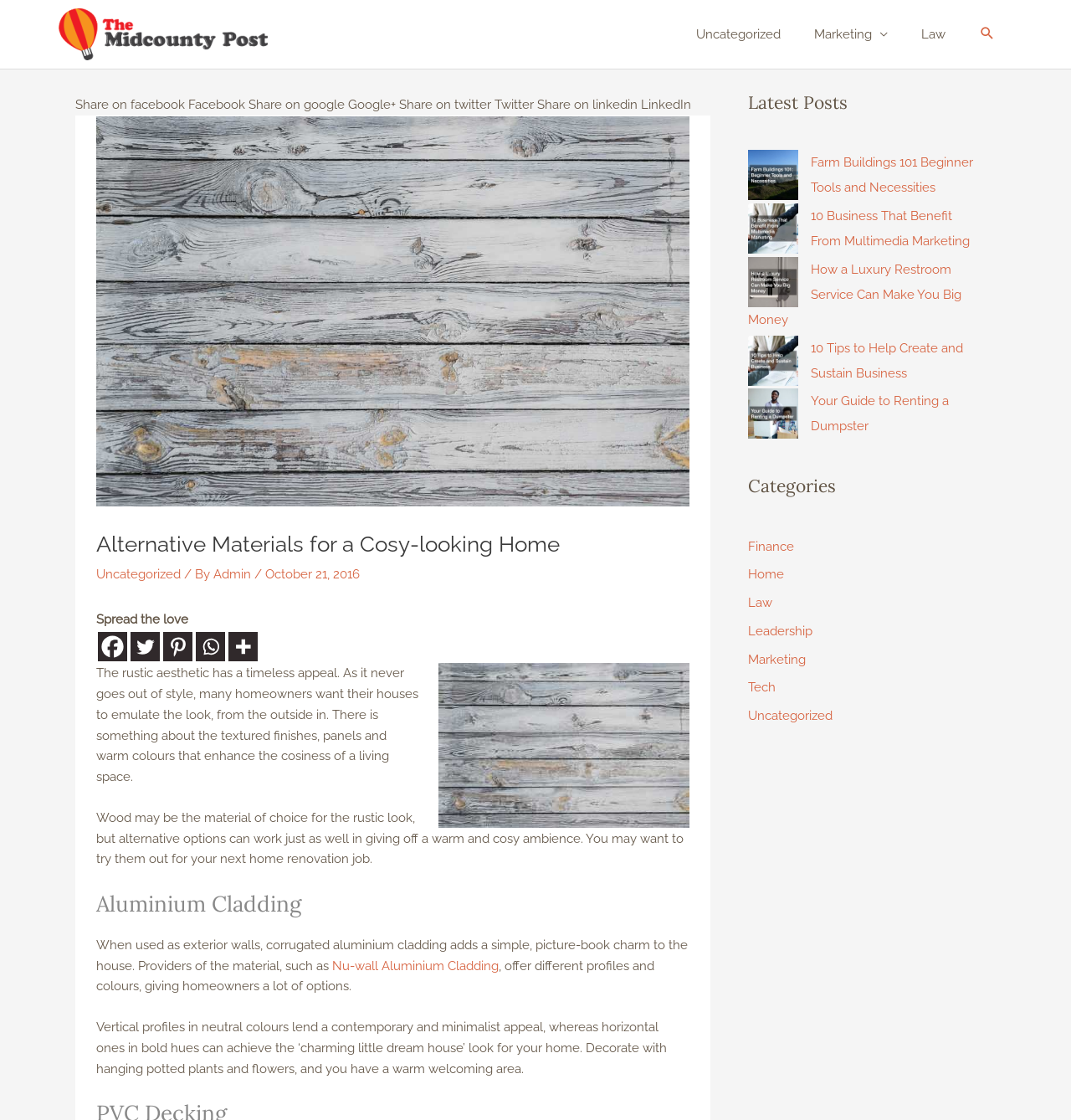What is the position of the search icon link?
Based on the visual, give a brief answer using one word or a short phrase.

Top right